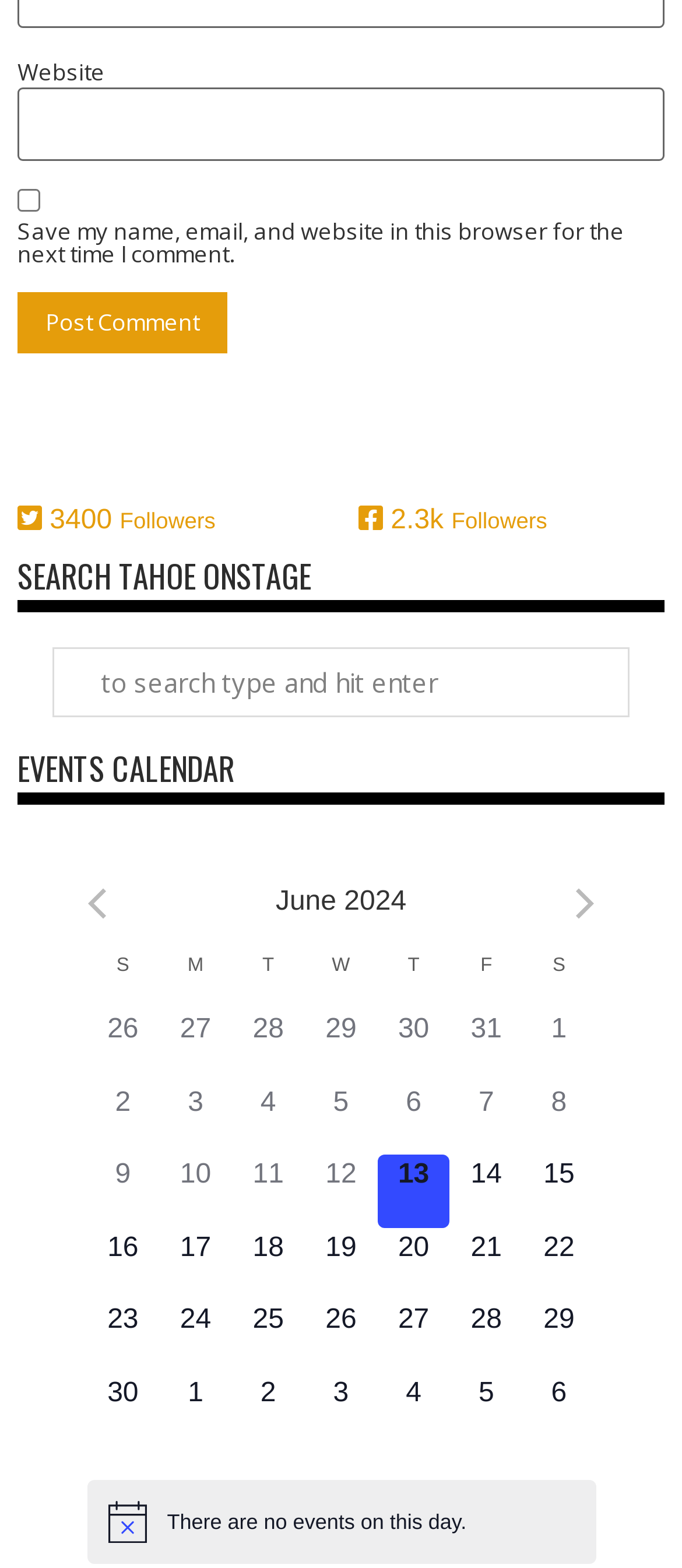Determine the bounding box coordinates of the region that needs to be clicked to achieve the task: "Post a comment".

[0.026, 0.186, 0.333, 0.225]